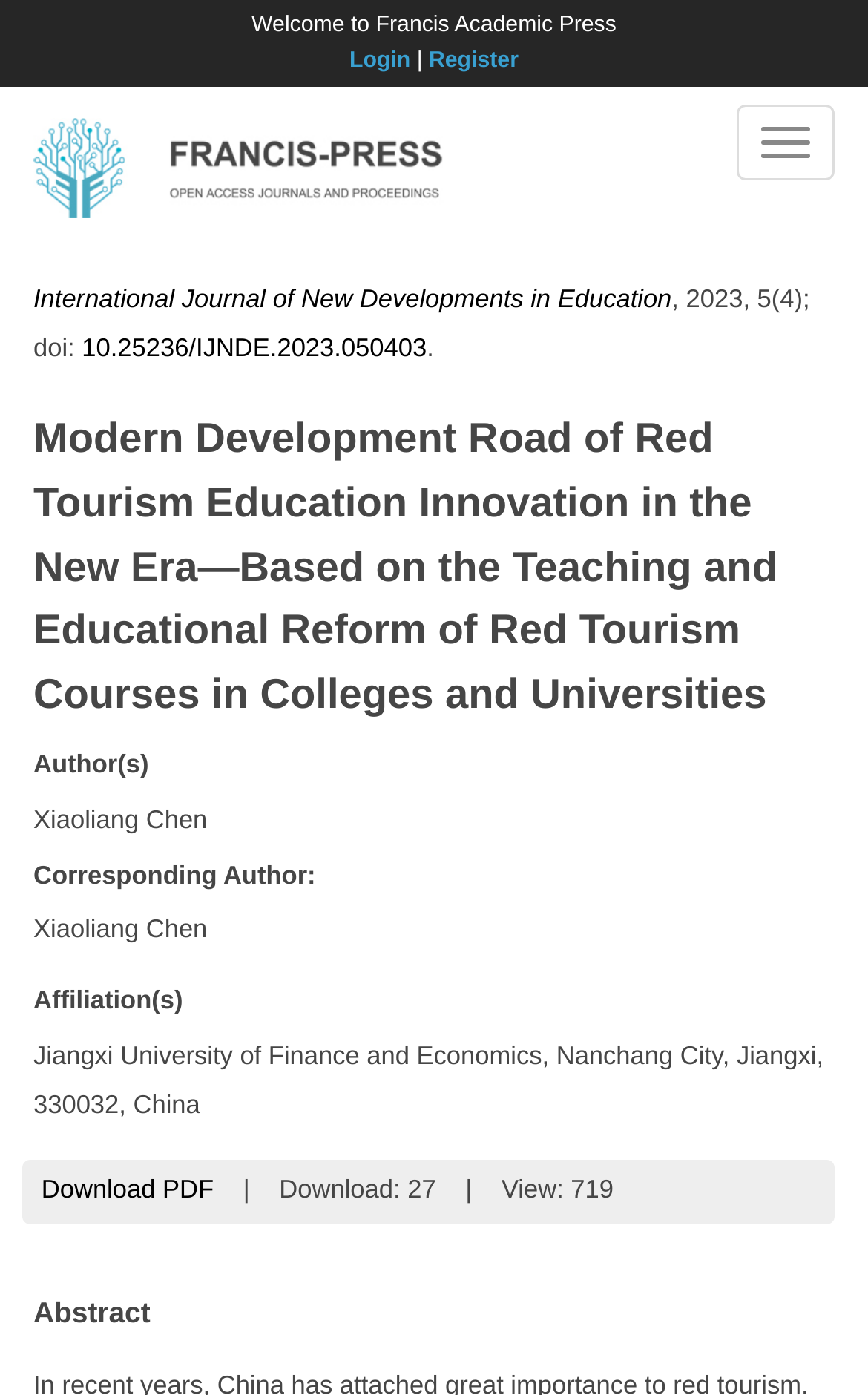What is the affiliation of the author?
Using the image, respond with a single word or phrase.

Jiangxi University of Finance and Economics